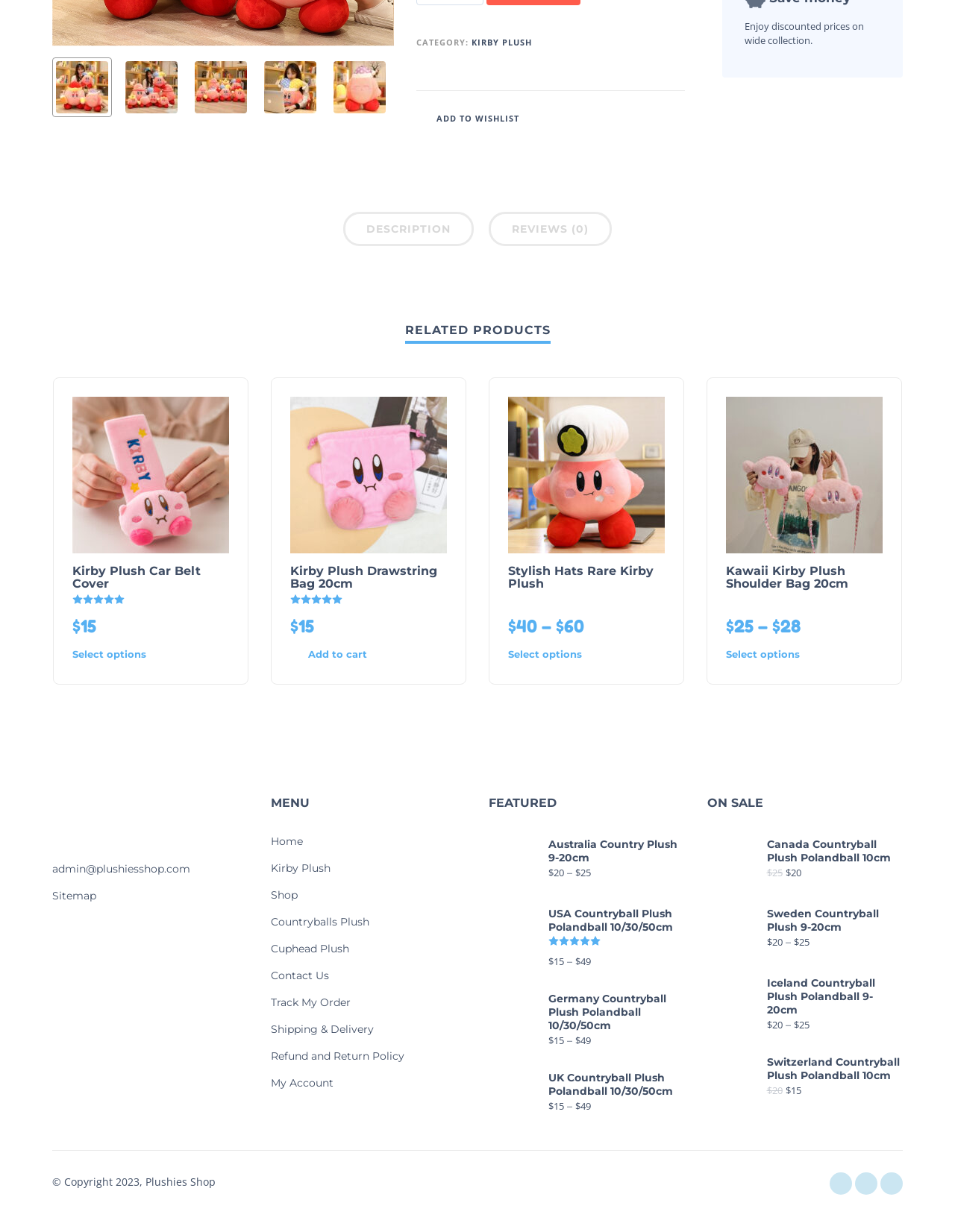Determine the bounding box coordinates of the UI element described below. Use the format (top-left x, top-left y, bottom-right x, bottom-right y) with floating point numbers between 0 and 1: admin@plushiesshop.com

[0.055, 0.7, 0.199, 0.71]